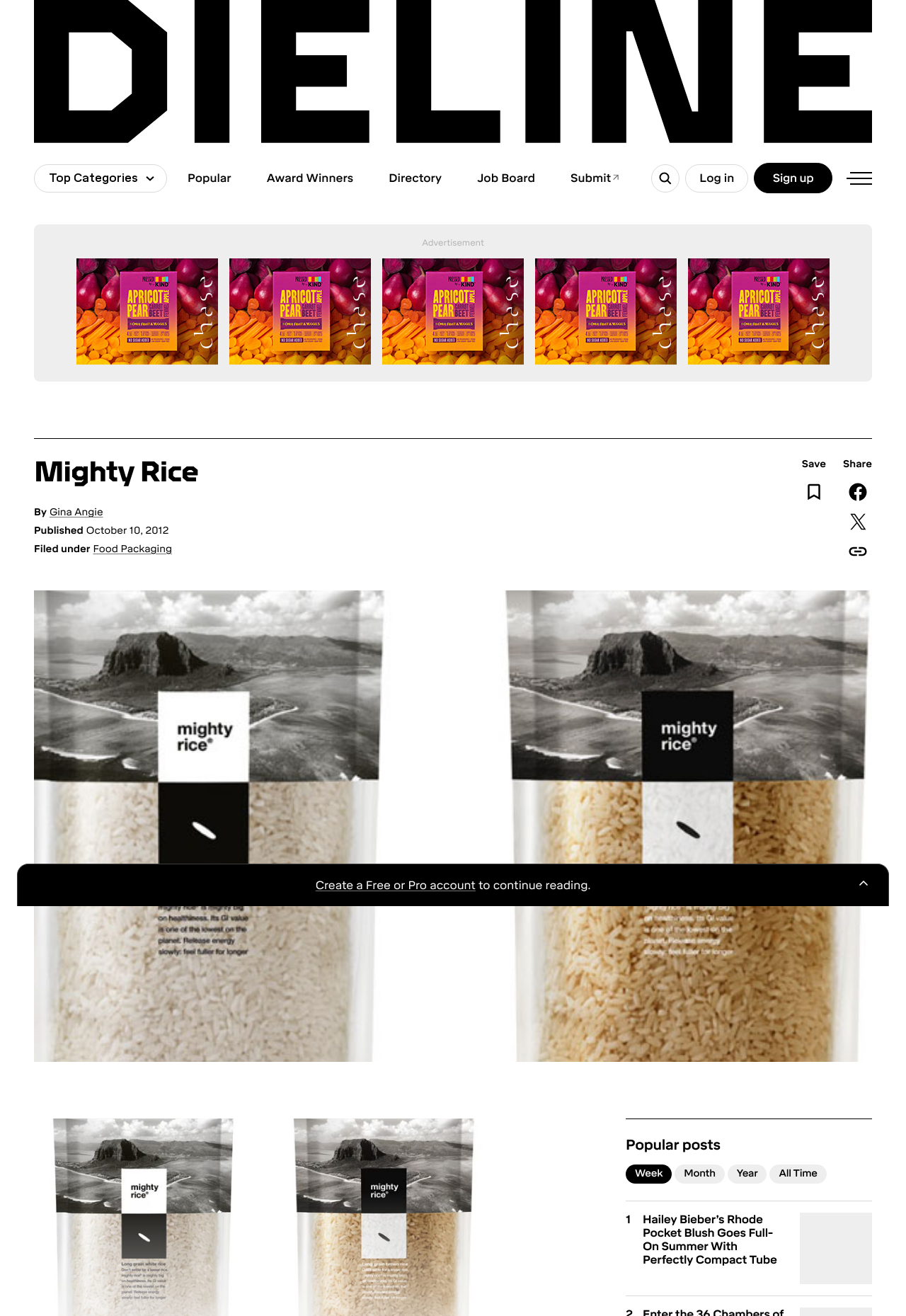Using the details in the image, give a detailed response to the question below:
Who is the author of the article?

The author of the article can be found by looking at the section below the heading 'Mighty Rice', where it says 'By Gina Angie'.